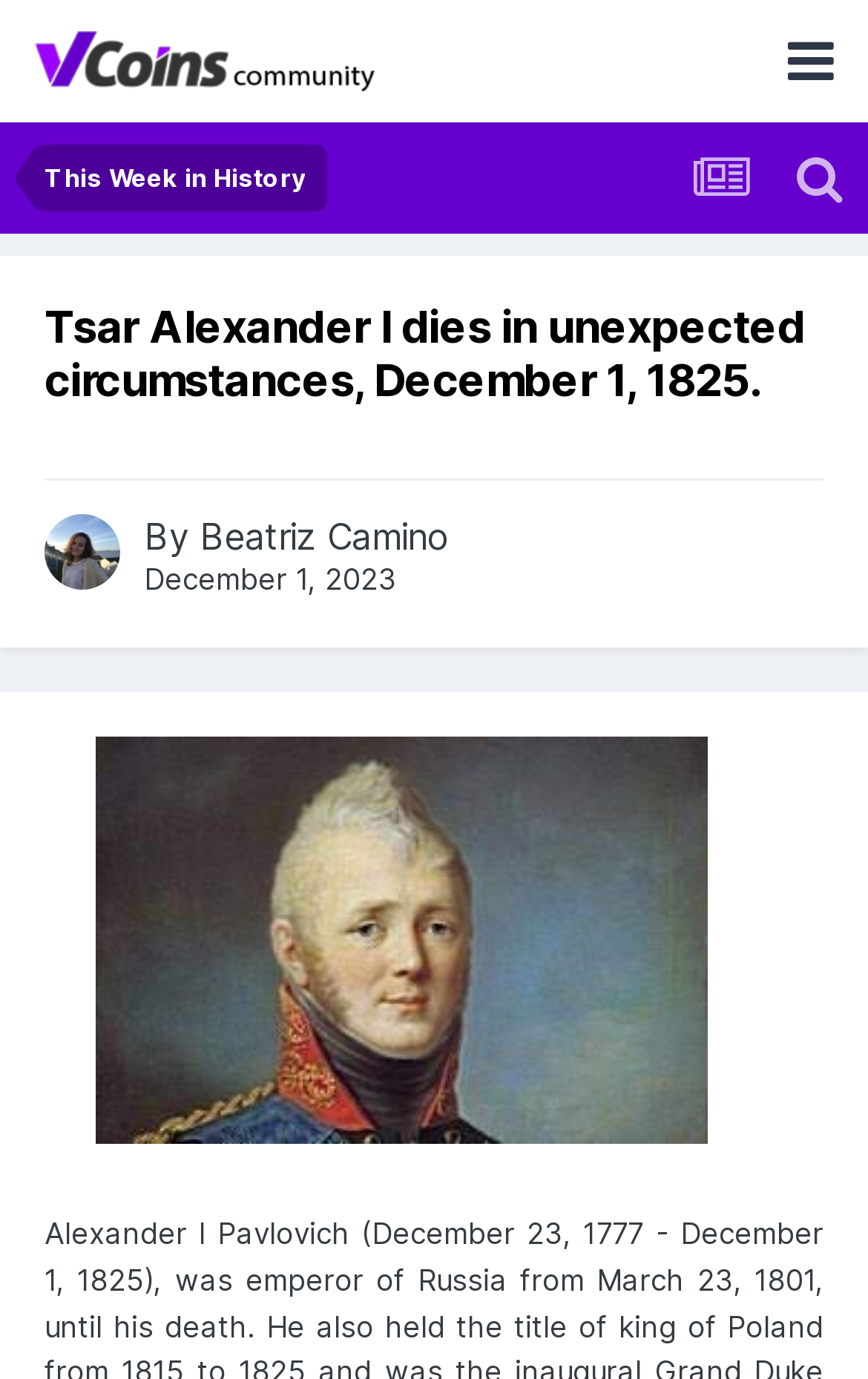Refer to the image and provide a thorough answer to this question:
What is the date of the article?

I found the date of the article by looking at the time element '12/01/2023 10:19 AM' which corresponds to the static text 'December 1, 2023'.